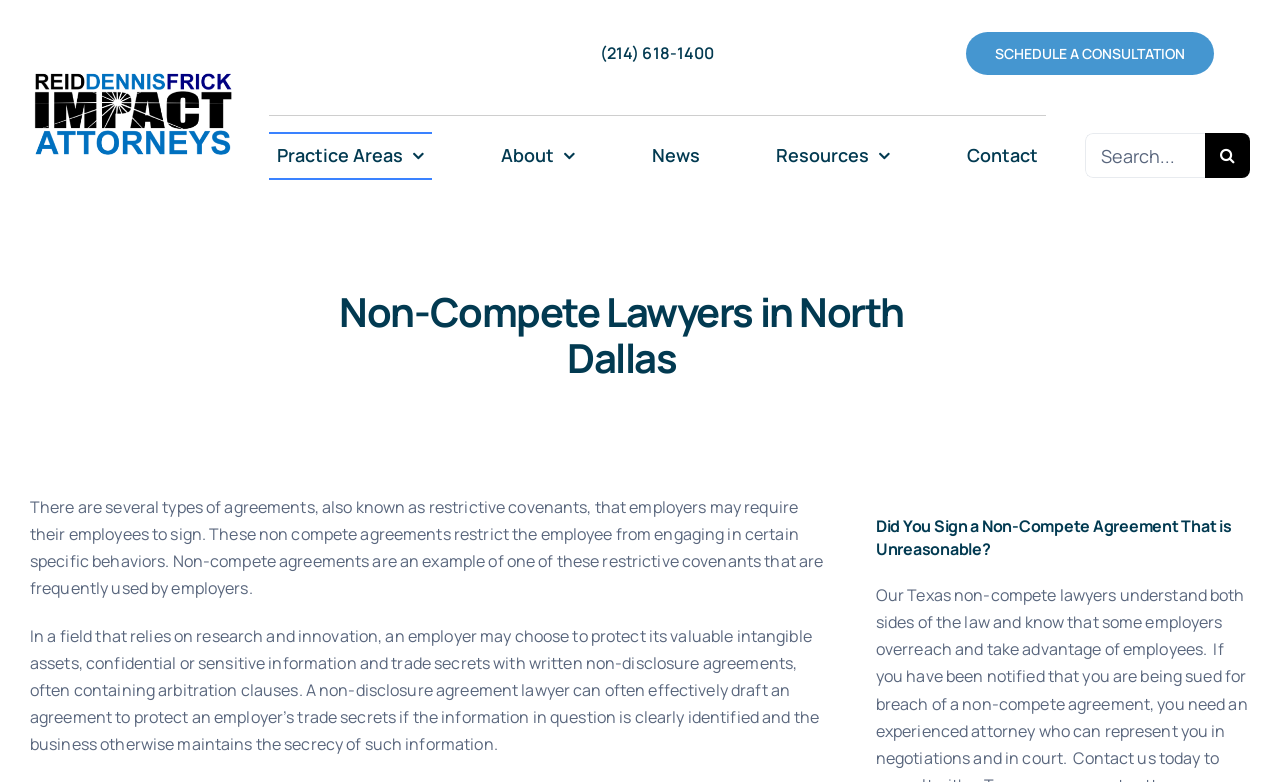Pinpoint the bounding box coordinates of the clickable area needed to execute the instruction: "Call the phone number". The coordinates should be specified as four float numbers between 0 and 1, i.e., [left, top, right, bottom].

[0.461, 0.043, 0.566, 0.093]